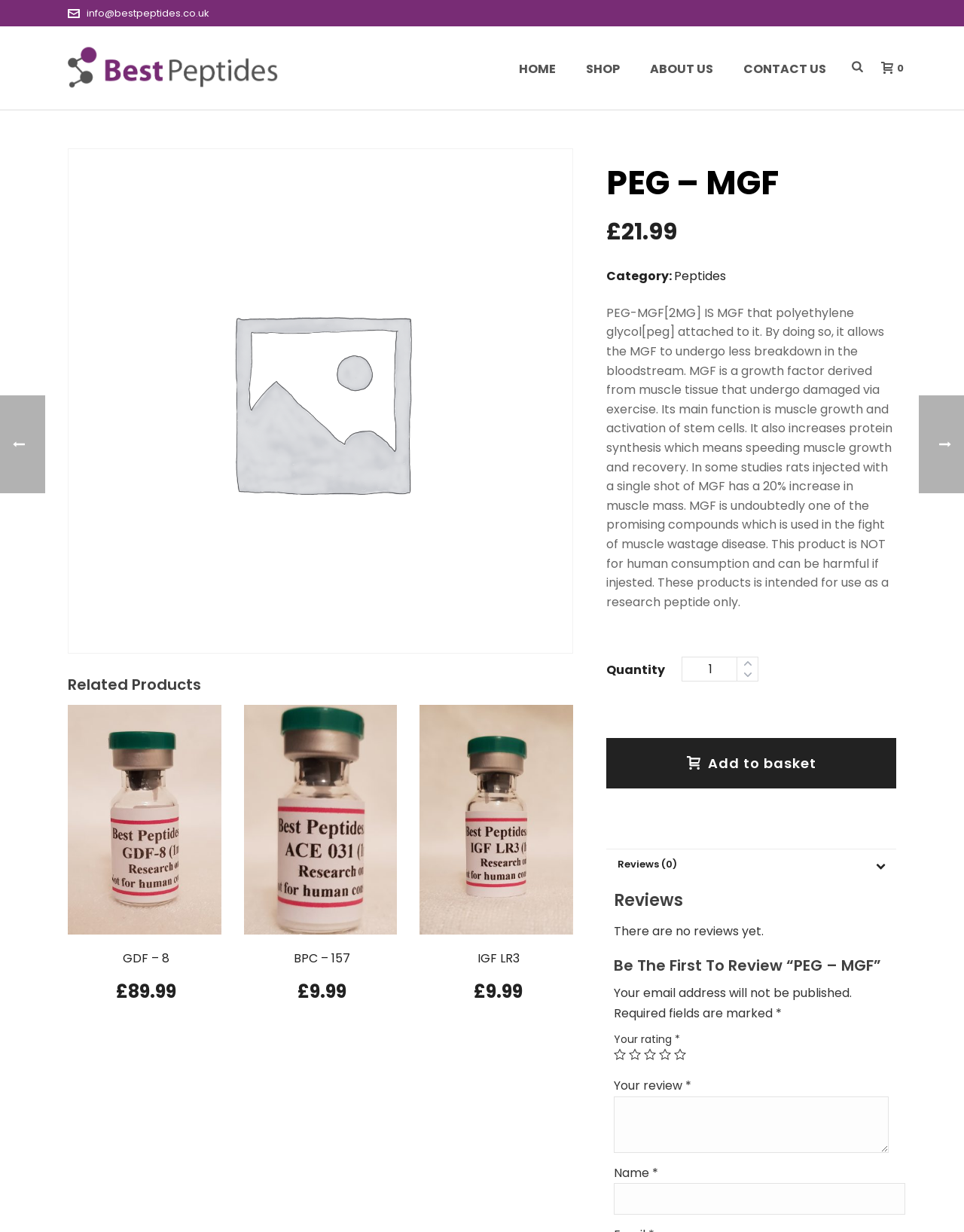Locate the coordinates of the bounding box for the clickable region that fulfills this instruction: "Click the 'Reviews' link".

[0.637, 0.722, 0.922, 0.74]